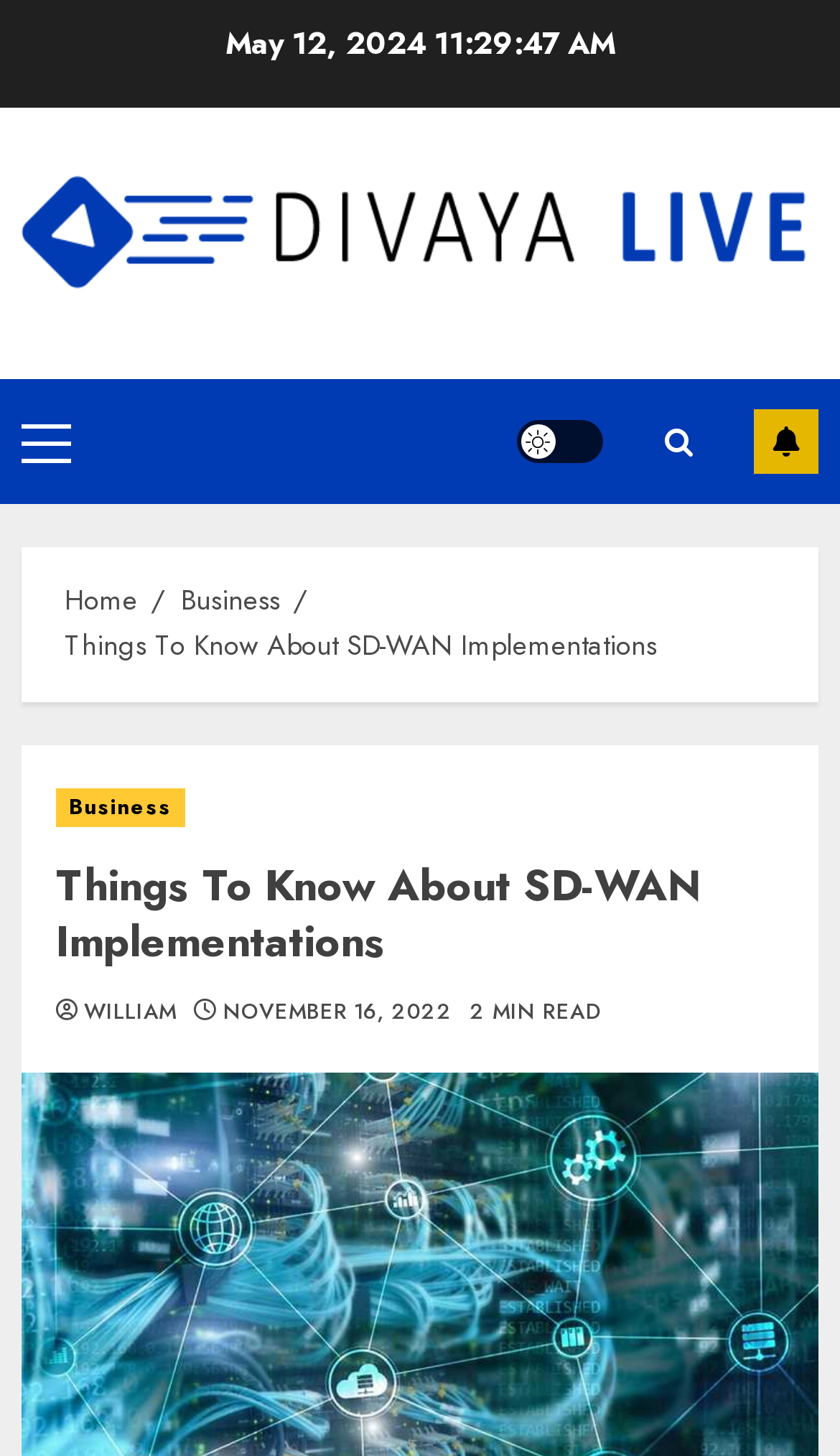What is the date of the latest article?
Please give a detailed and elaborate explanation in response to the question.

I found the date of the latest article by looking at the top of the webpage, where it says 'May 12, 2024' in a static text element.